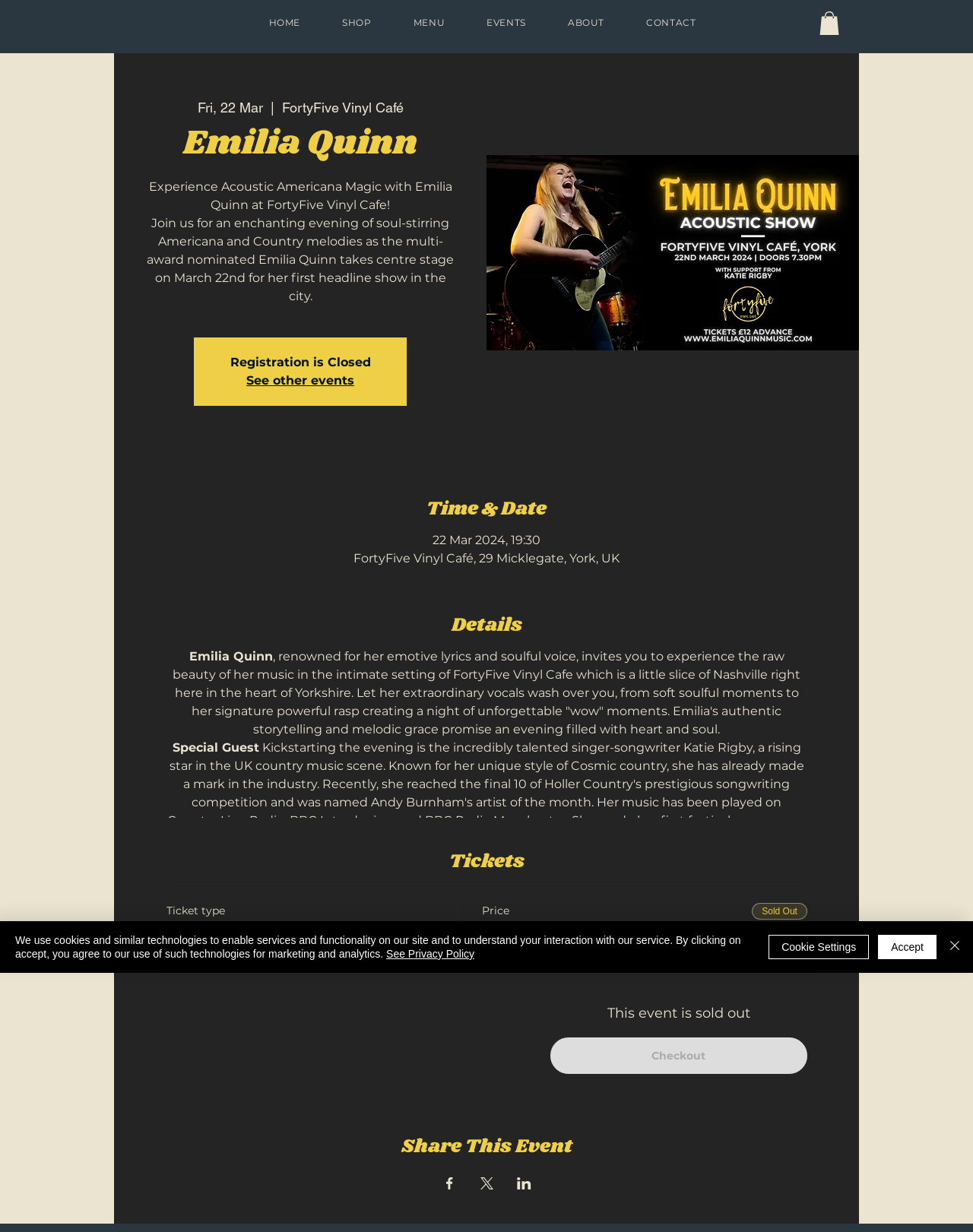Give a detailed explanation of the elements present on the webpage.

This webpage is about an event featuring Emilia Quinn at FortyFive Vinyl Cafe. At the top, there is a navigation menu with links to HOME, SHOP, MENU, EVENTS, ABOUT, and CONTACT. Below the navigation menu, there is a large image of Emilia Quinn.

The main content of the page is divided into sections. The first section has a heading "Emilia Quinn" and displays the event details, including the date, time, and location. There is also a paragraph describing the event, which mentions Emilia Quinn's music style and the intimate setting of the venue.

Below the event details, there is a section with a heading "Time & Date" that displays the event schedule. Next to it, there is a section with a heading "Details" that provides more information about Emilia Quinn and her music.

Further down, there is a section with a heading "Tickets" that displays ticket information, including the price and a "Sold Out" notice. There is also a button to checkout, but it is disabled.

At the bottom of the page, there is a section with a heading "Share This Event" that allows users to share the event on social media platforms like Facebook, X, and LinkedIn.

Finally, there is a cookie alert at the bottom of the page that informs users about the use of cookies and similar technologies on the site. The alert has links to the privacy policy and buttons to accept, customize cookie settings, or close the alert.